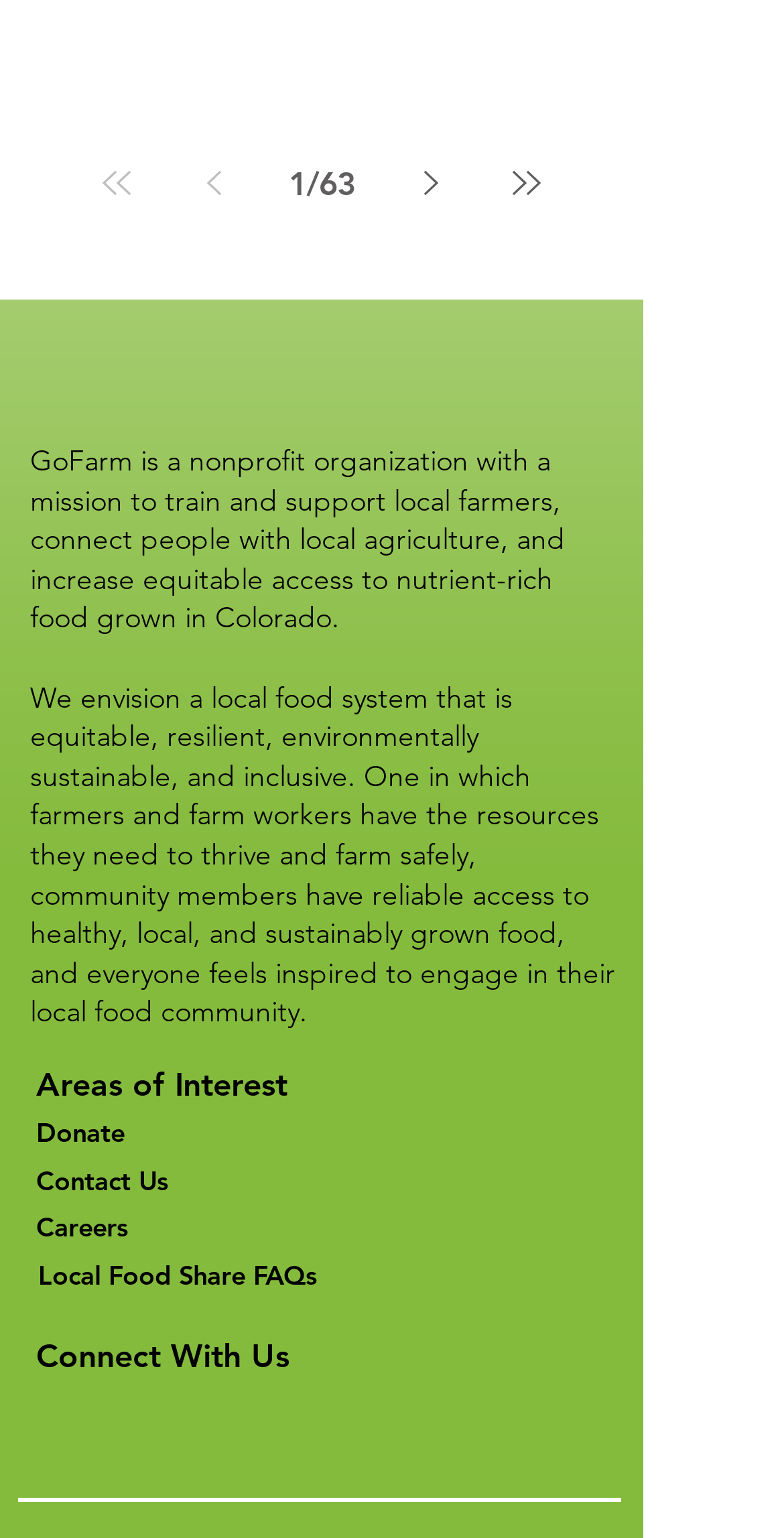Specify the bounding box coordinates of the area that needs to be clicked to achieve the following instruction: "Go to the 'Next page'".

[0.503, 0.095, 0.595, 0.142]